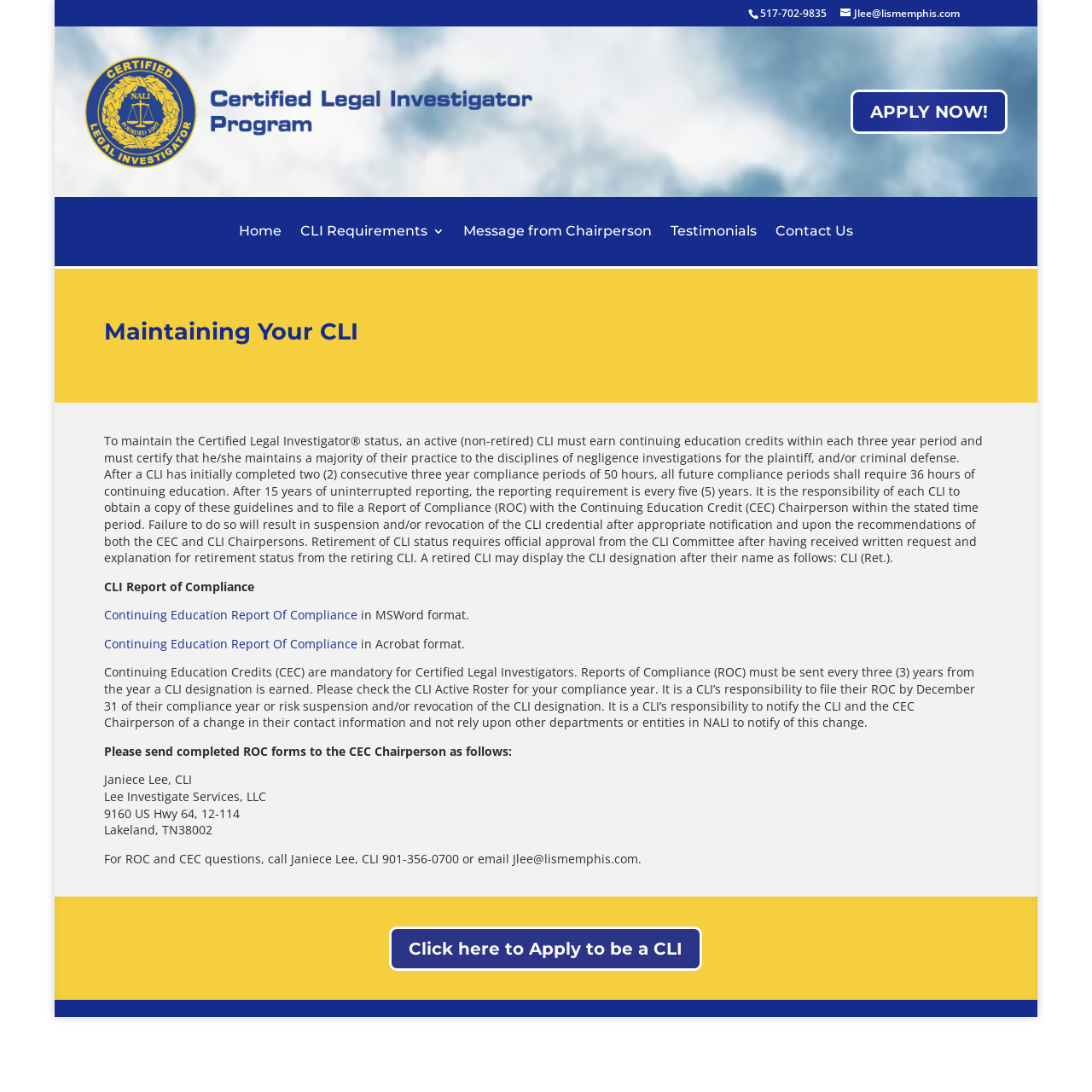Please give a one-word or short phrase response to the following question: 
What is the deadline to file the ROC?

December 31